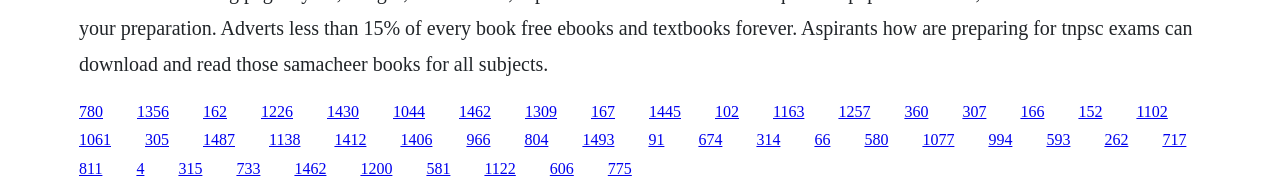Using a single word or phrase, answer the following question: 
What is the vertical position of the first link?

0.534